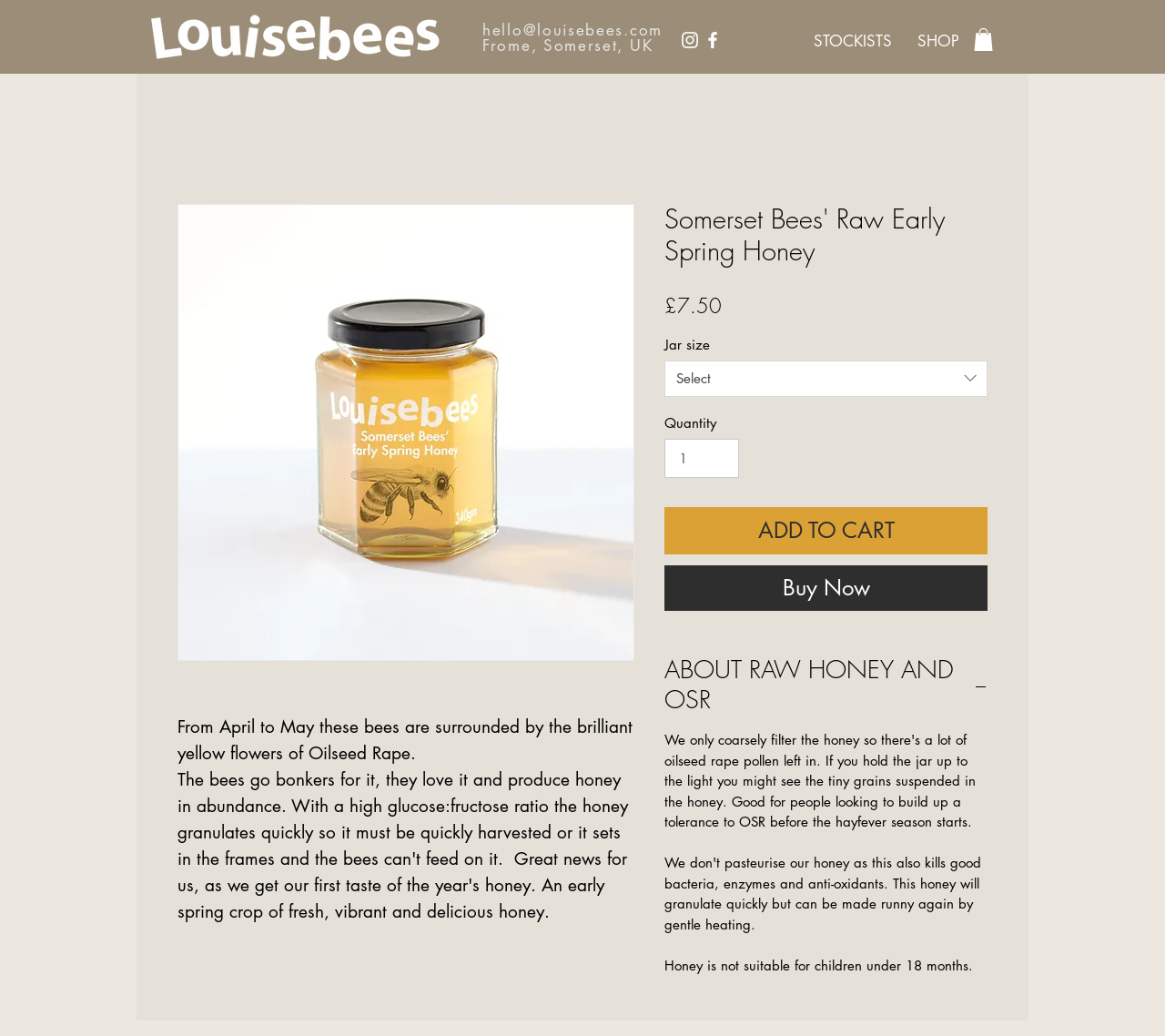Given the description: "ADD TO CART", determine the bounding box coordinates of the UI element. The coordinates should be formatted as four float numbers between 0 and 1, [left, top, right, bottom].

[0.57, 0.49, 0.848, 0.535]